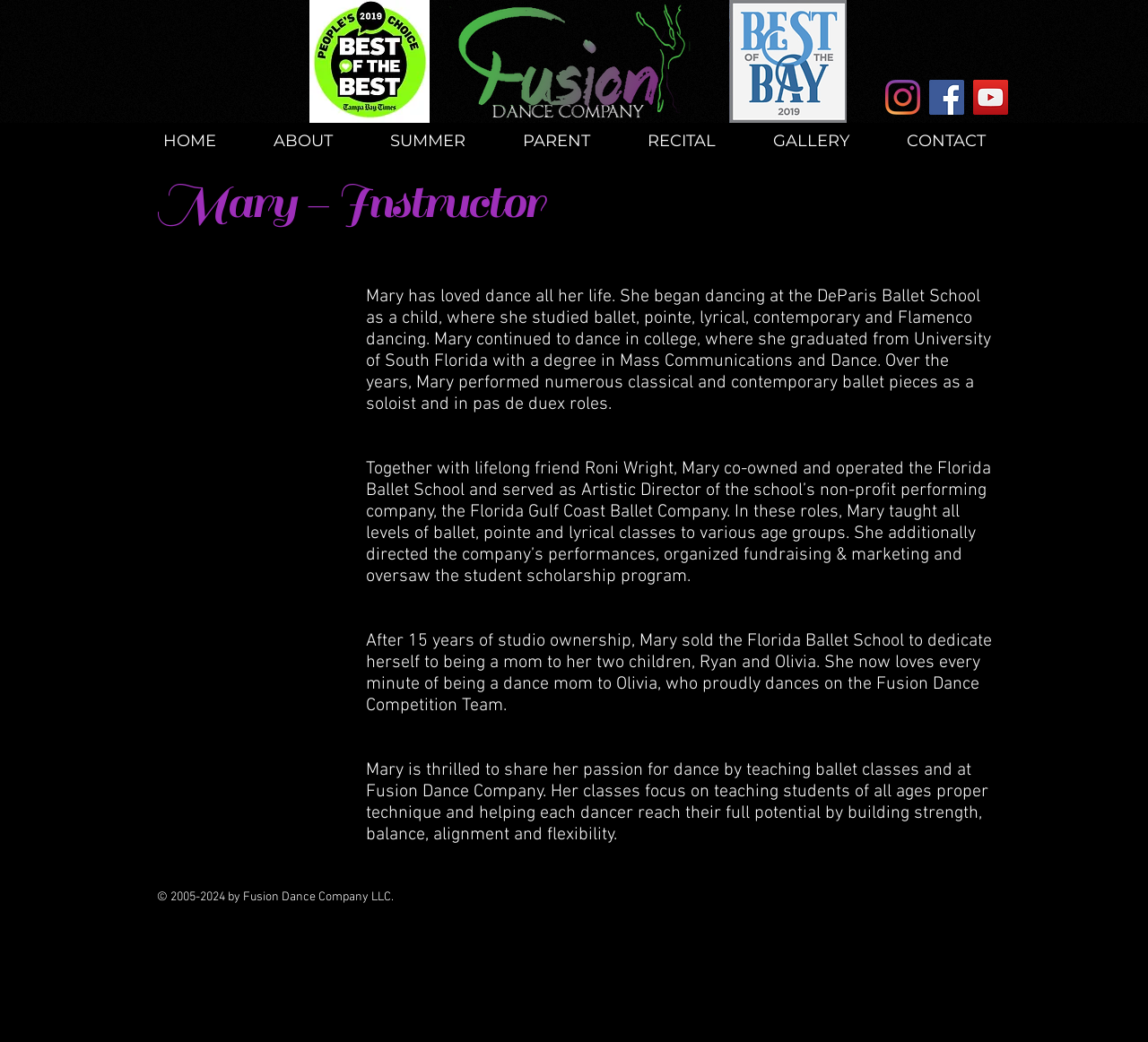Locate and provide the bounding box coordinates for the HTML element that matches this description: "PARENT".

[0.43, 0.117, 0.539, 0.153]